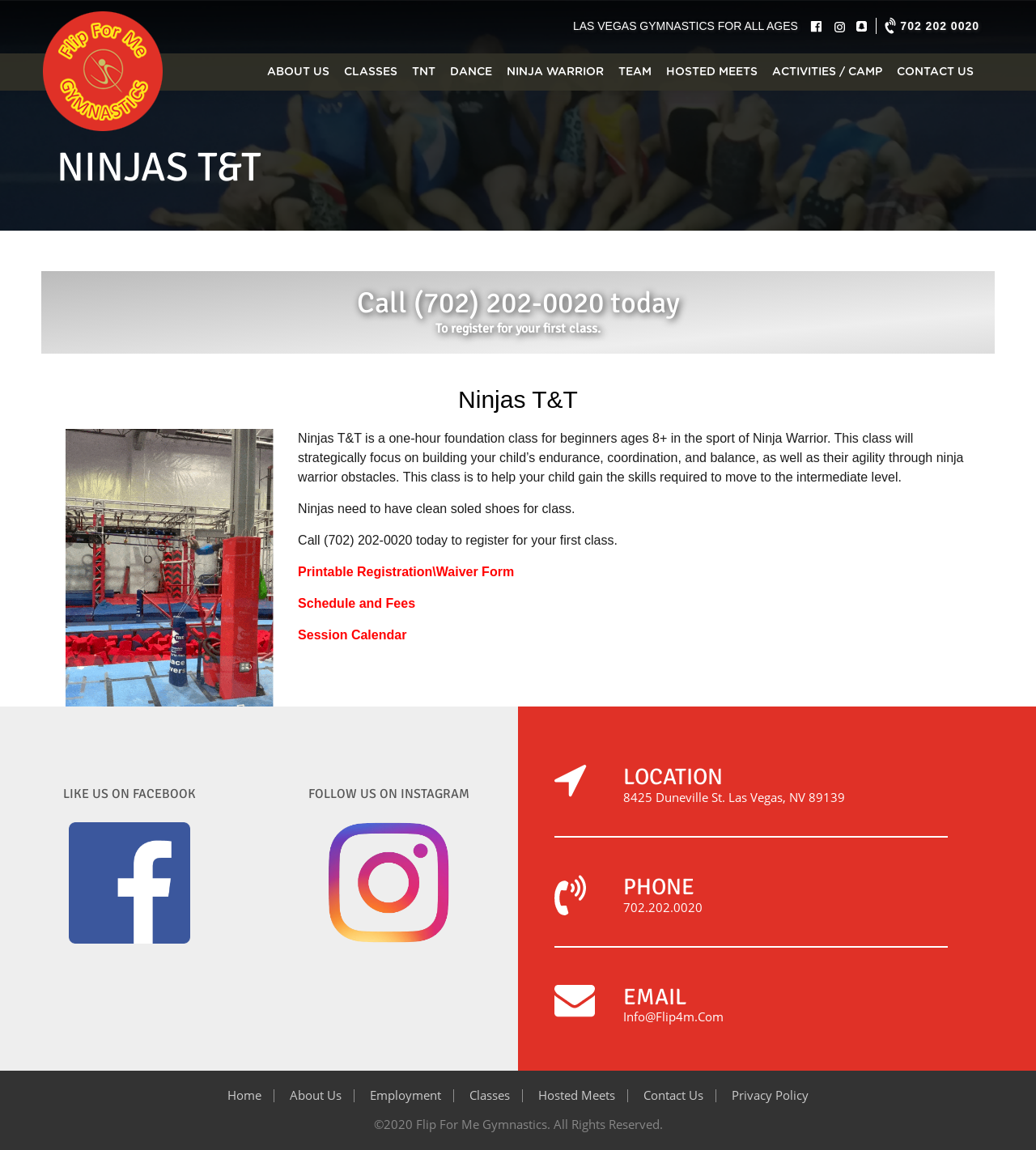Determine the bounding box coordinates of the element that should be clicked to execute the following command: "Check the 'LOCATION' information".

[0.535, 0.665, 0.915, 0.7]